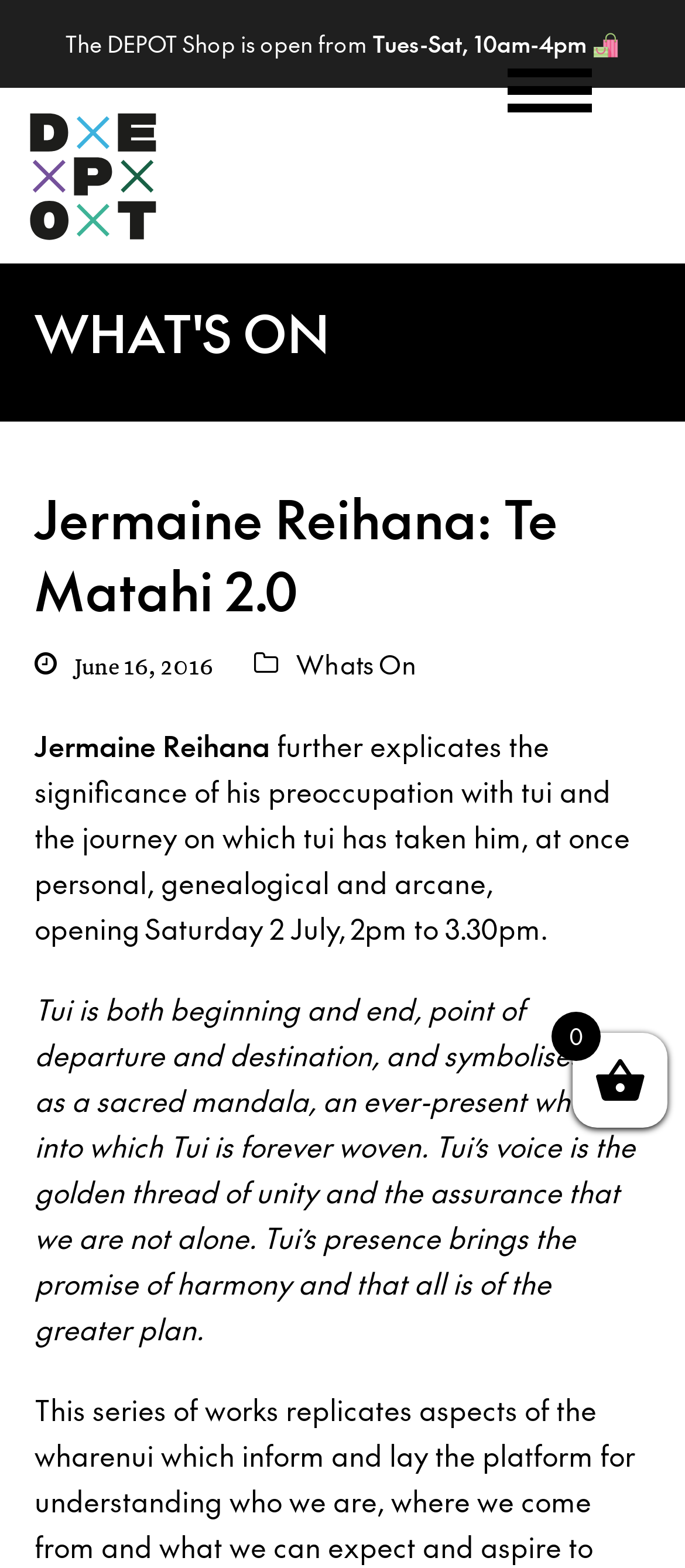Use a single word or phrase to answer the question: 
What is the symbol mentioned in the text?

Tui